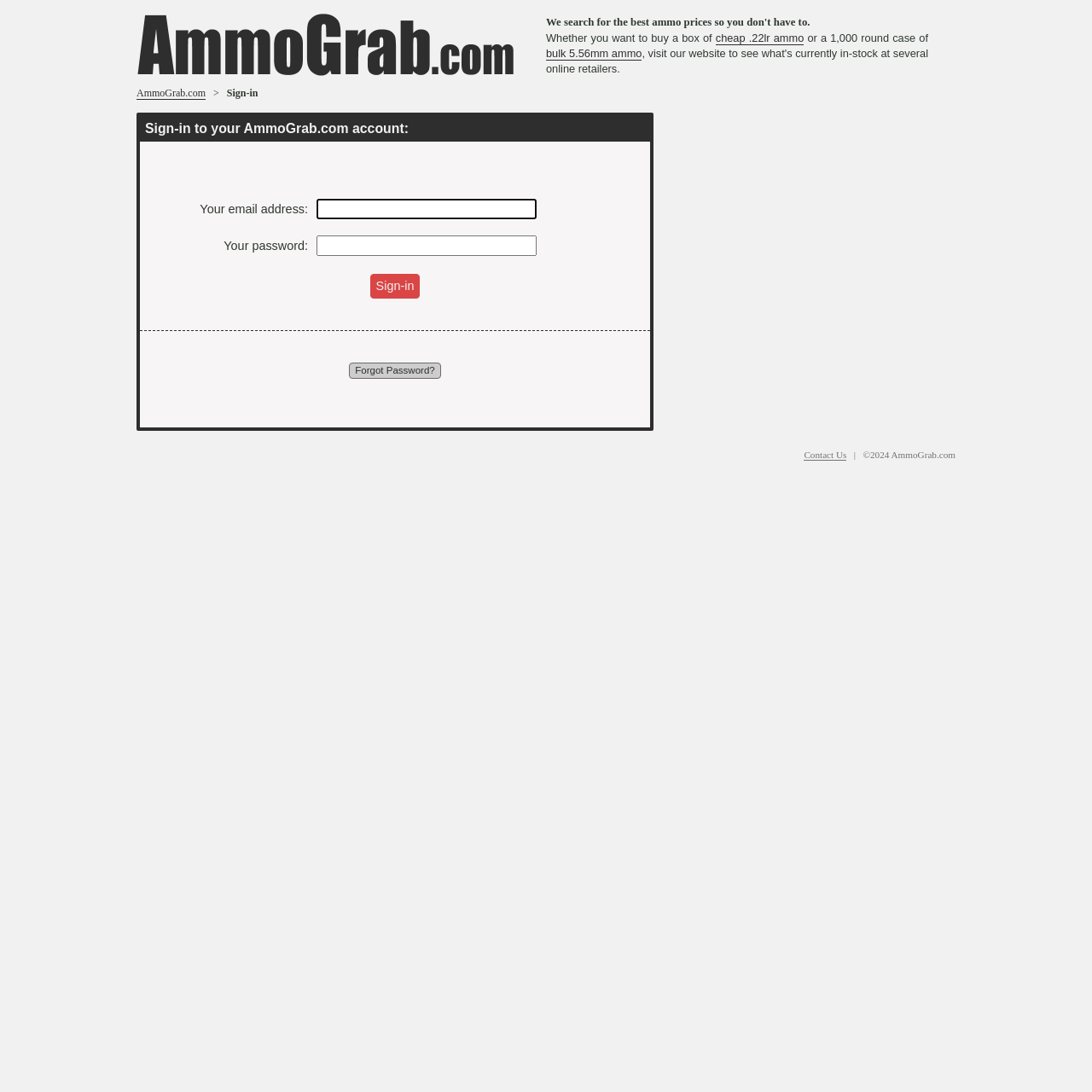Determine the bounding box coordinates for the HTML element described here: "pulled pork".

None